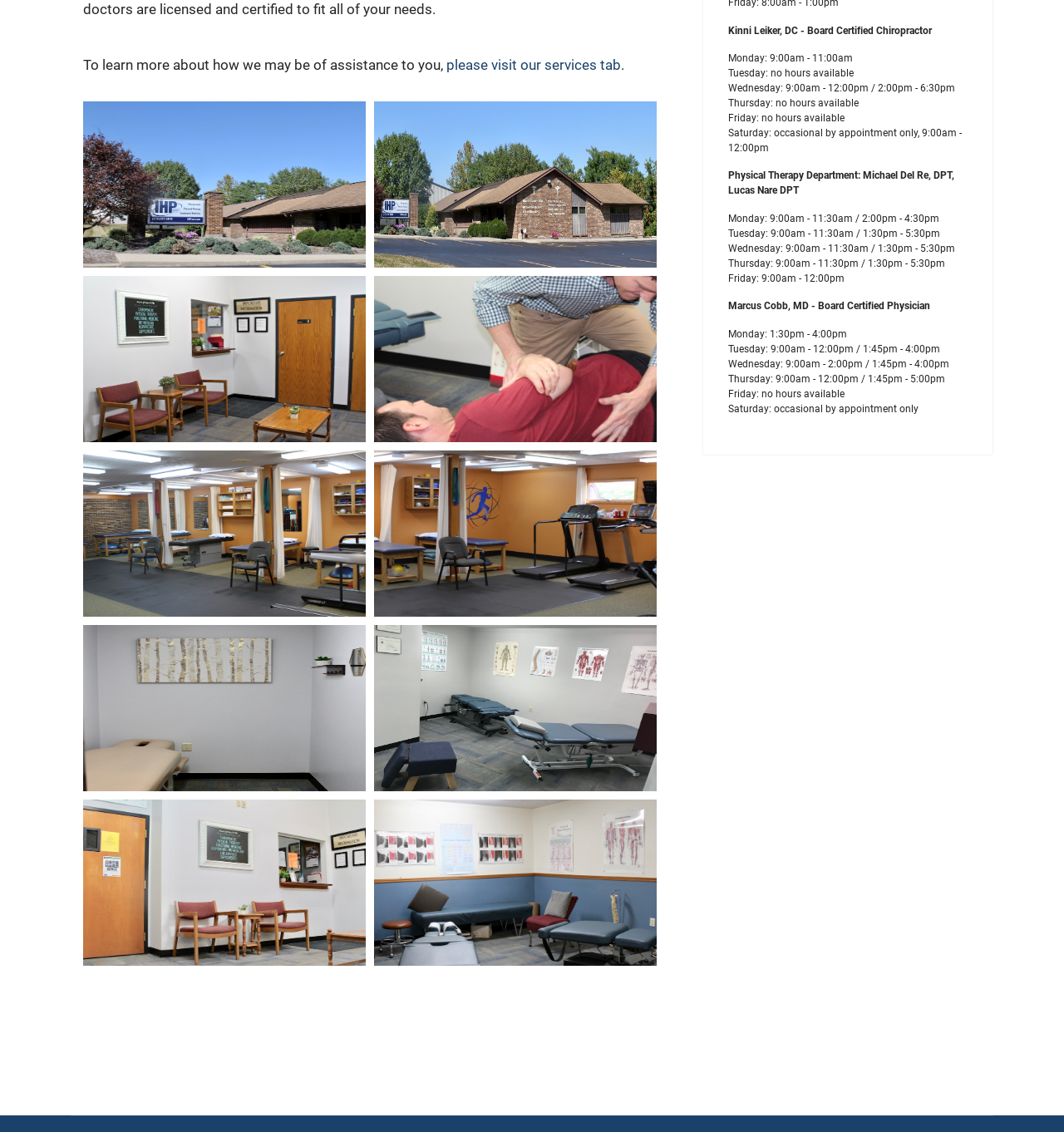Can you specify the bounding box coordinates for the region that should be clicked to fulfill this instruction: "visit the Front Entrance page".

[0.078, 0.09, 0.344, 0.236]